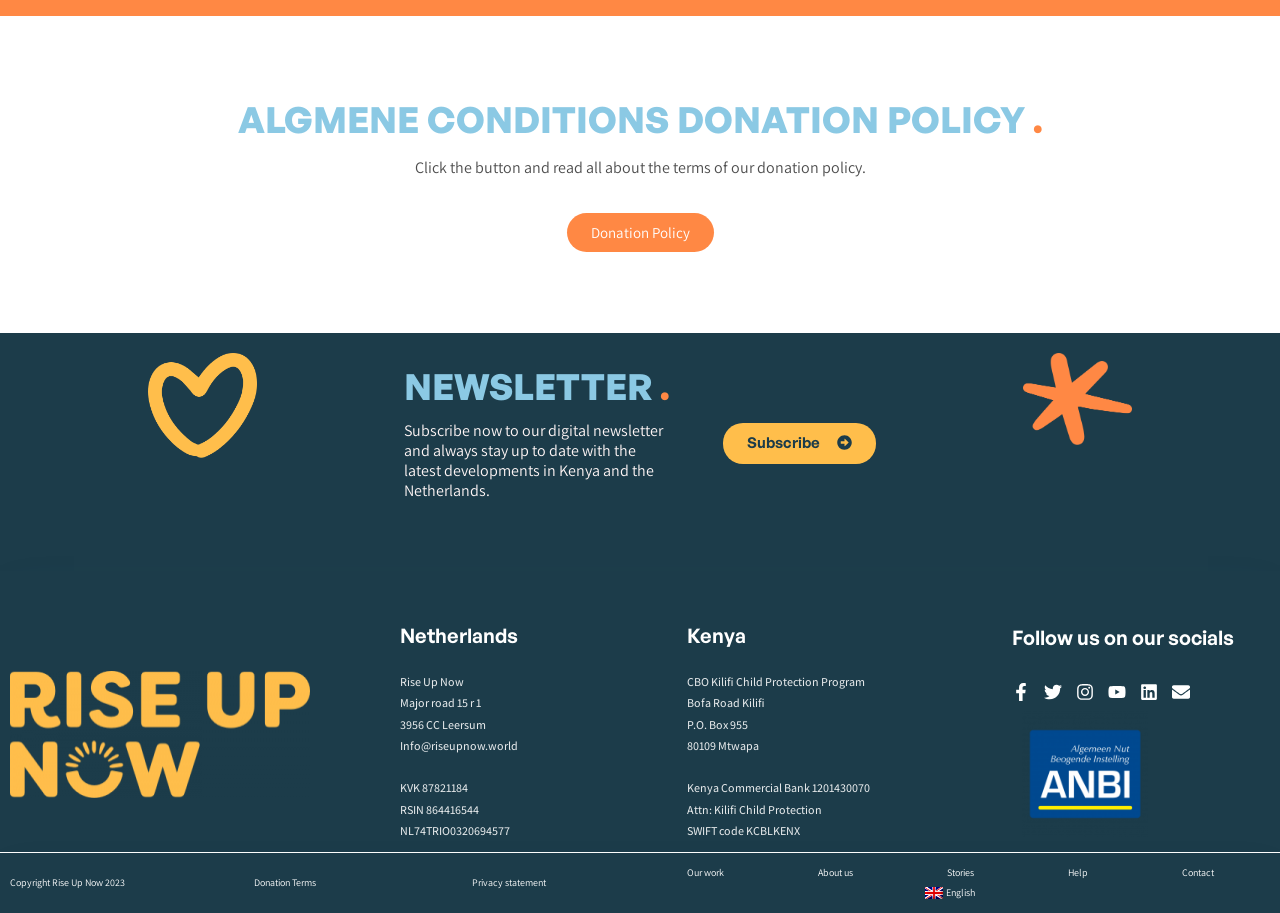How can I subscribe to the newsletter?
Answer the question with a single word or phrase derived from the image.

Subscribe